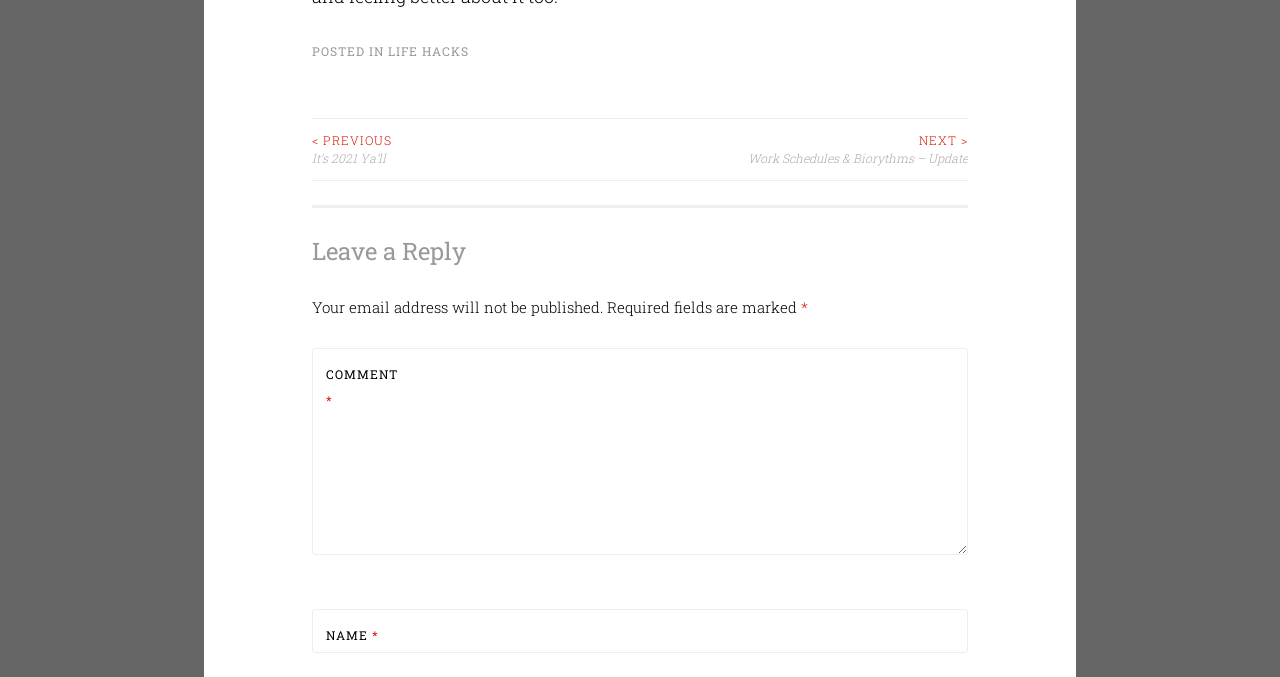Determine the bounding box for the HTML element described here: "Hotel & Resort". The coordinates should be given as [left, top, right, bottom] with each number being a float between 0 and 1.

None